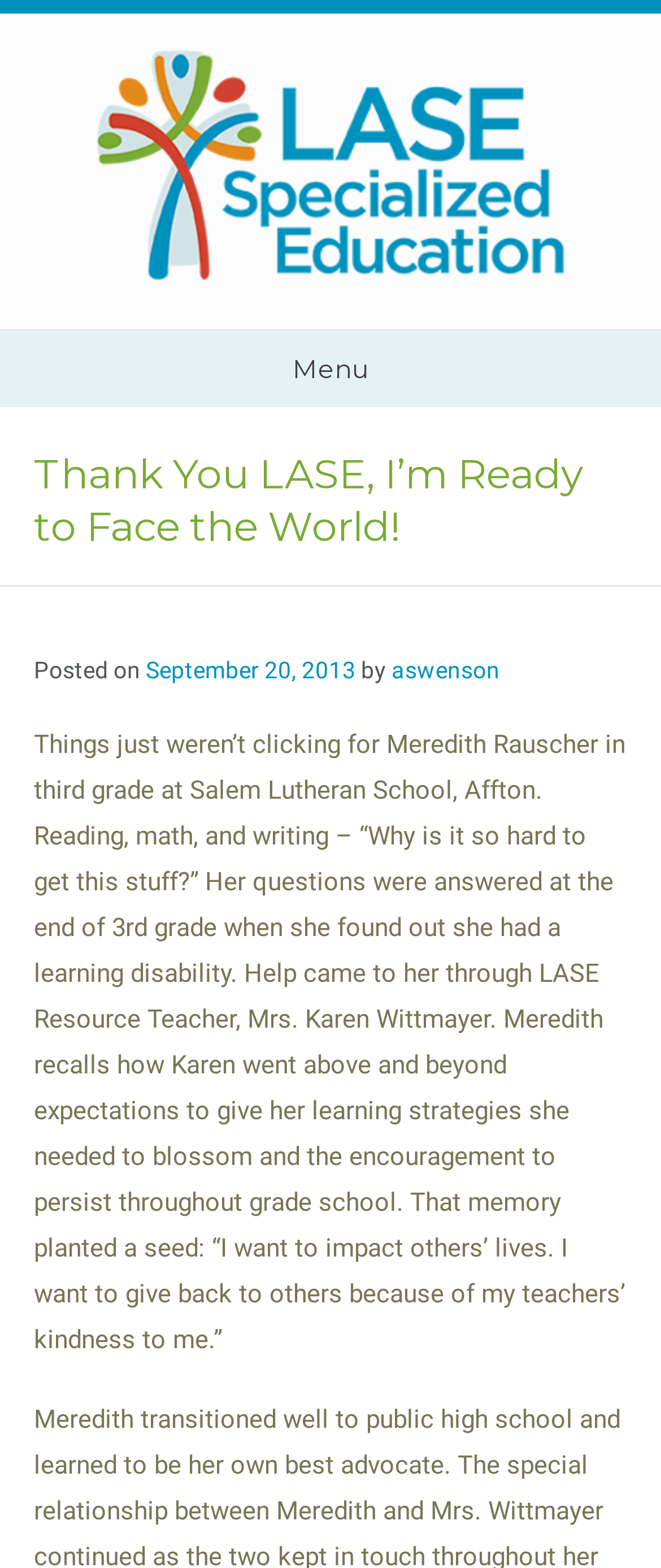What is the name of the organization mentioned in the webpage?
Please provide a detailed and thorough answer to the question.

The webpage mentions LASE Specialized Education and has a link 'LASE Specialized Edcucation... Inspiring children to reach their God-given potential' which suggests that LASE is an organization that provides specialized education.